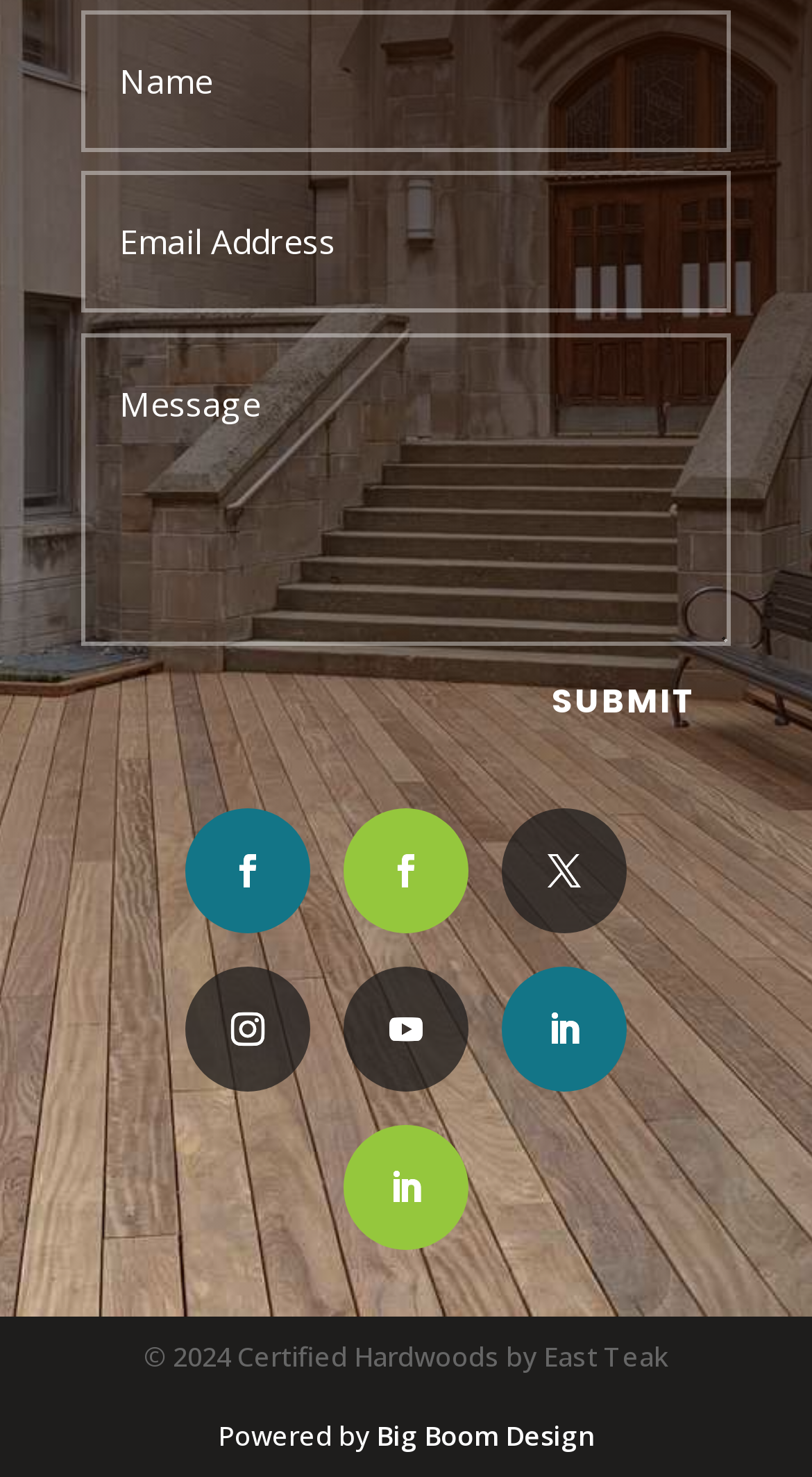Identify the bounding box coordinates for the UI element described as: "Follow". The coordinates should be provided as four floats between 0 and 1: [left, top, right, bottom].

[0.423, 0.547, 0.577, 0.632]